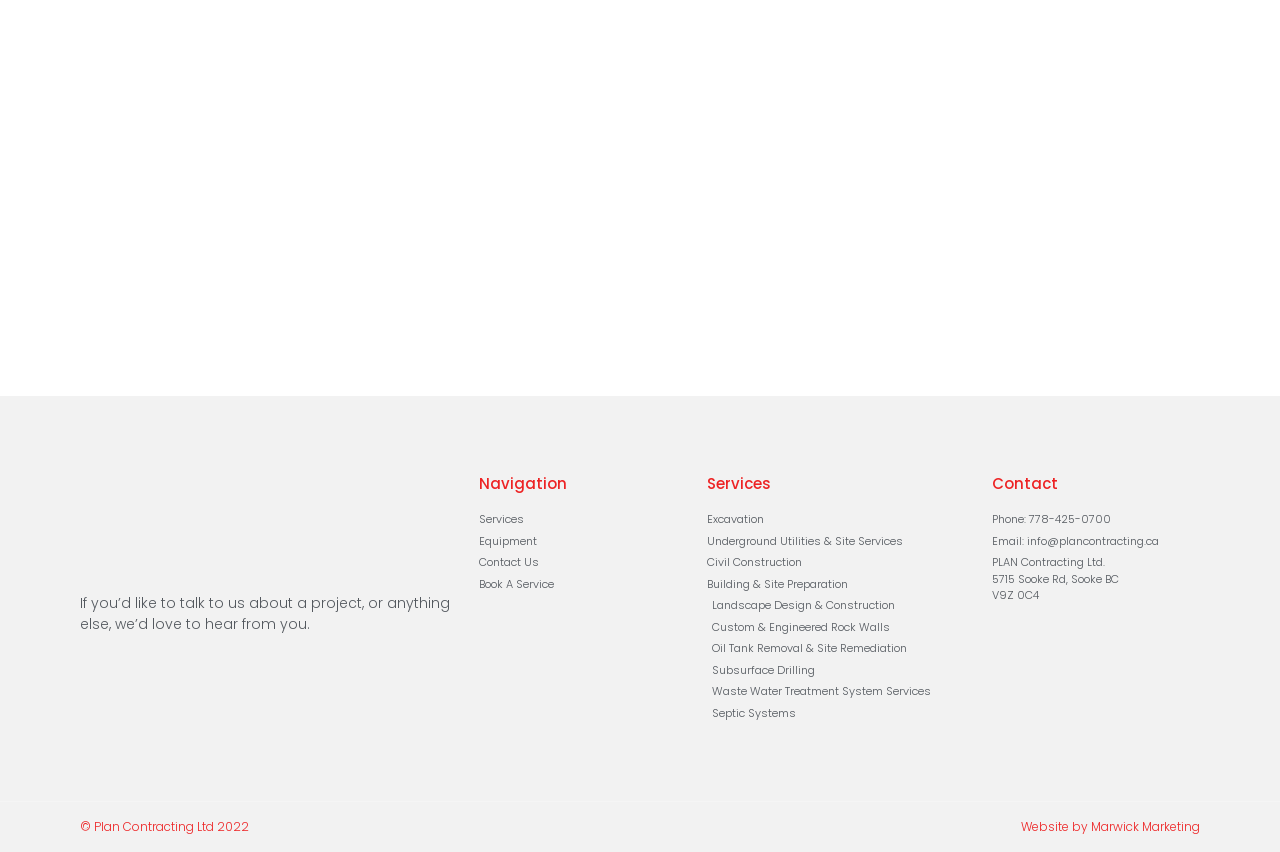Determine the bounding box for the HTML element described here: "Excavation". The coordinates should be given as [left, top, right, bottom] with each number being a float between 0 and 1.

[0.552, 0.6, 0.759, 0.62]